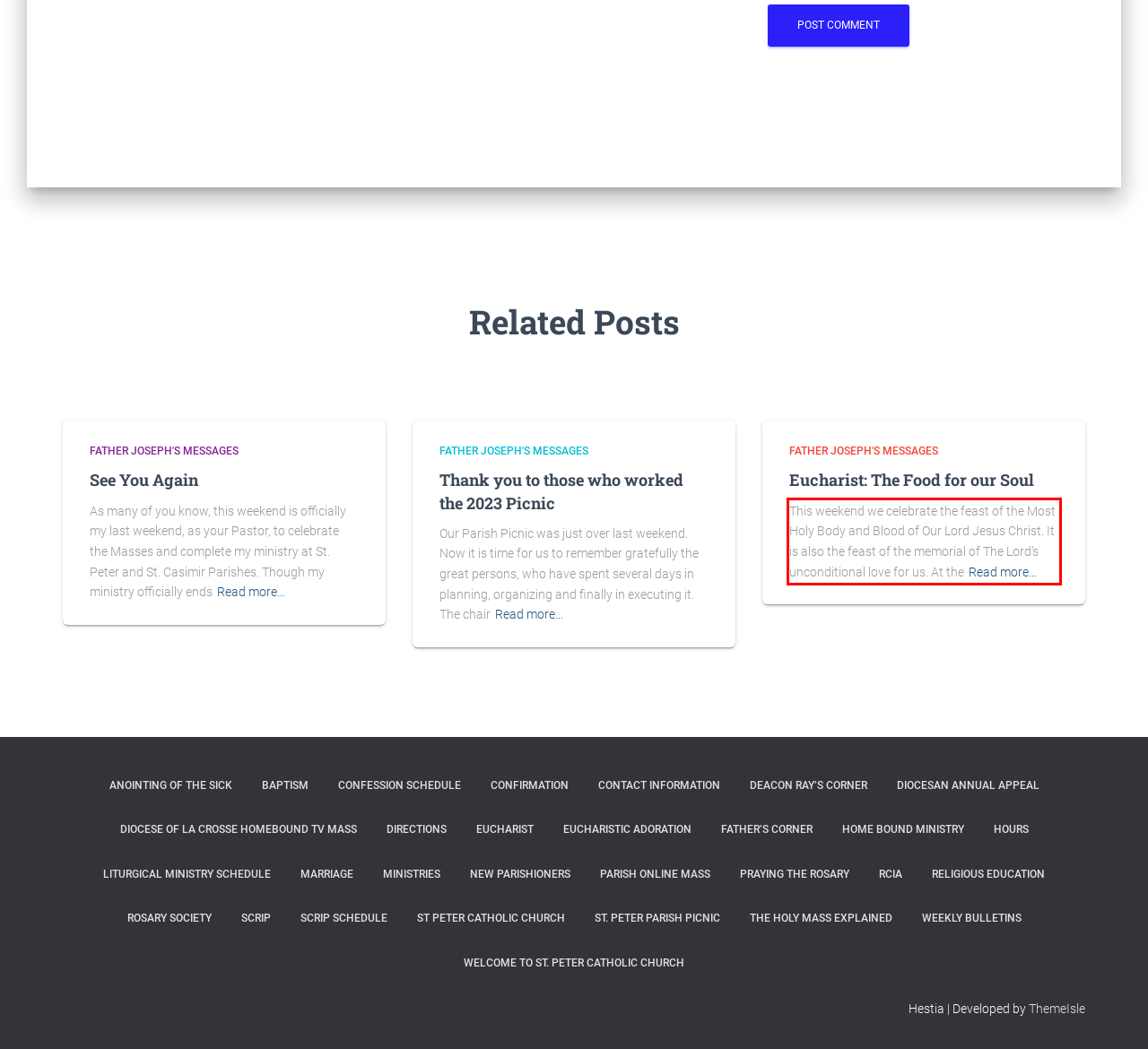Please examine the webpage screenshot containing a red bounding box and use OCR to recognize and output the text inside the red bounding box.

This weekend we celebrate the feast of the Most Holy Body and Blood of Our Lord Jesus Christ. It is also the feast of the memorial of The Lord’s unconditional love for us. At theRead more…